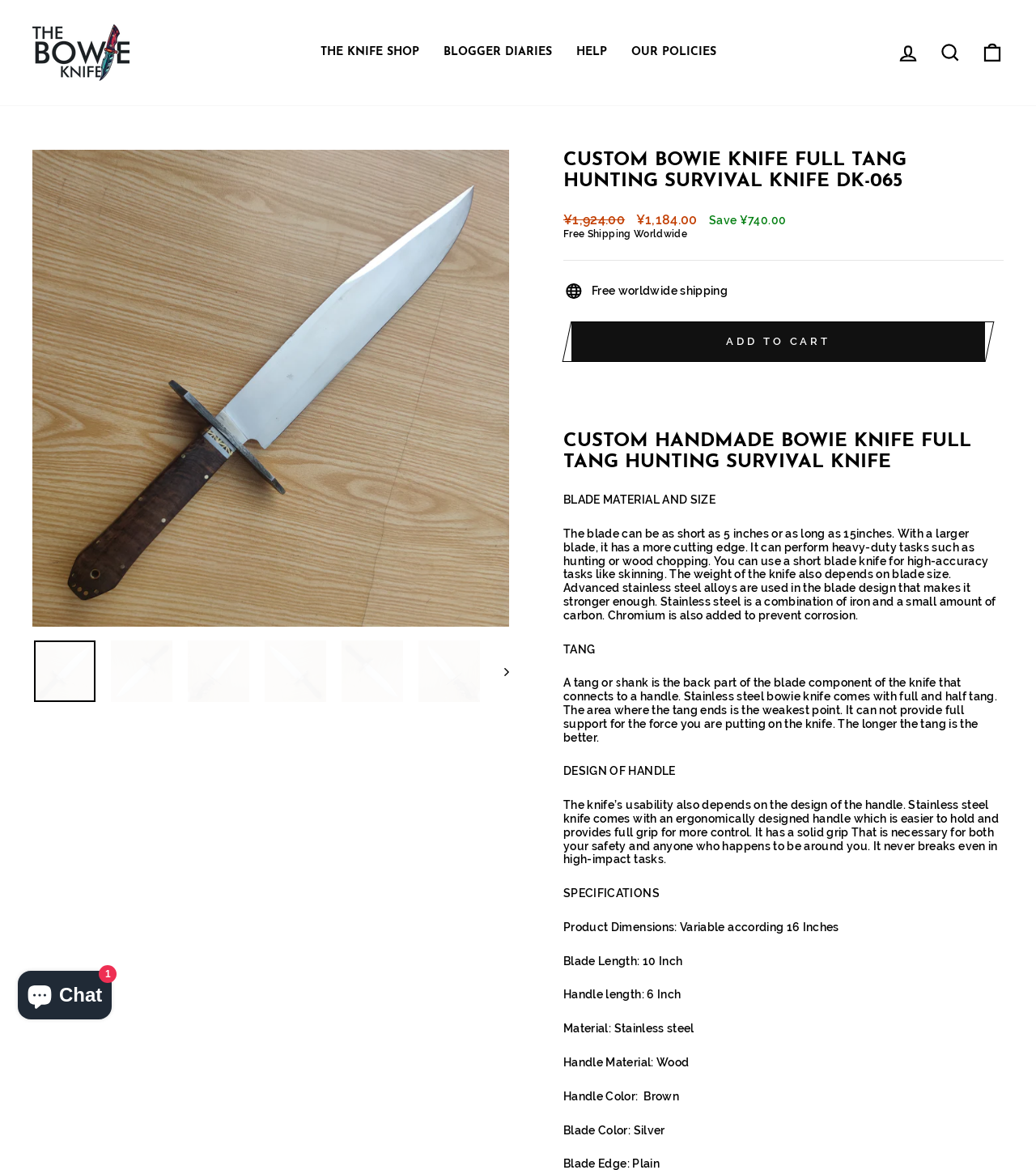Please give a succinct answer to the question in one word or phrase:
What is the length of the blade?

10 Inch